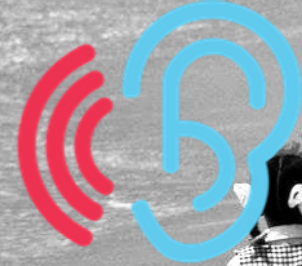Create an exhaustive description of the image.

The image features a symbolic representation of hearing, prominently displaying an ear in blue emphasized by sound waves in red radiating outward. This design conveys a strong visual message about auditory awareness and support for the deaf, deaf/blind, and hard of hearing communities. The composition suggests a bridge between the hearing and non-hearing worlds, reinforcing the mission of providing resources and inclusivity for those who face hearing challenges. The backdrop appears blurred, drawing attention to the ear graphic, which serves as a focal point in advocating for better access to auditory resources.